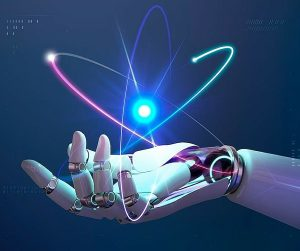What does the hand represent? Using the information from the screenshot, answer with a single word or phrase.

Human touch